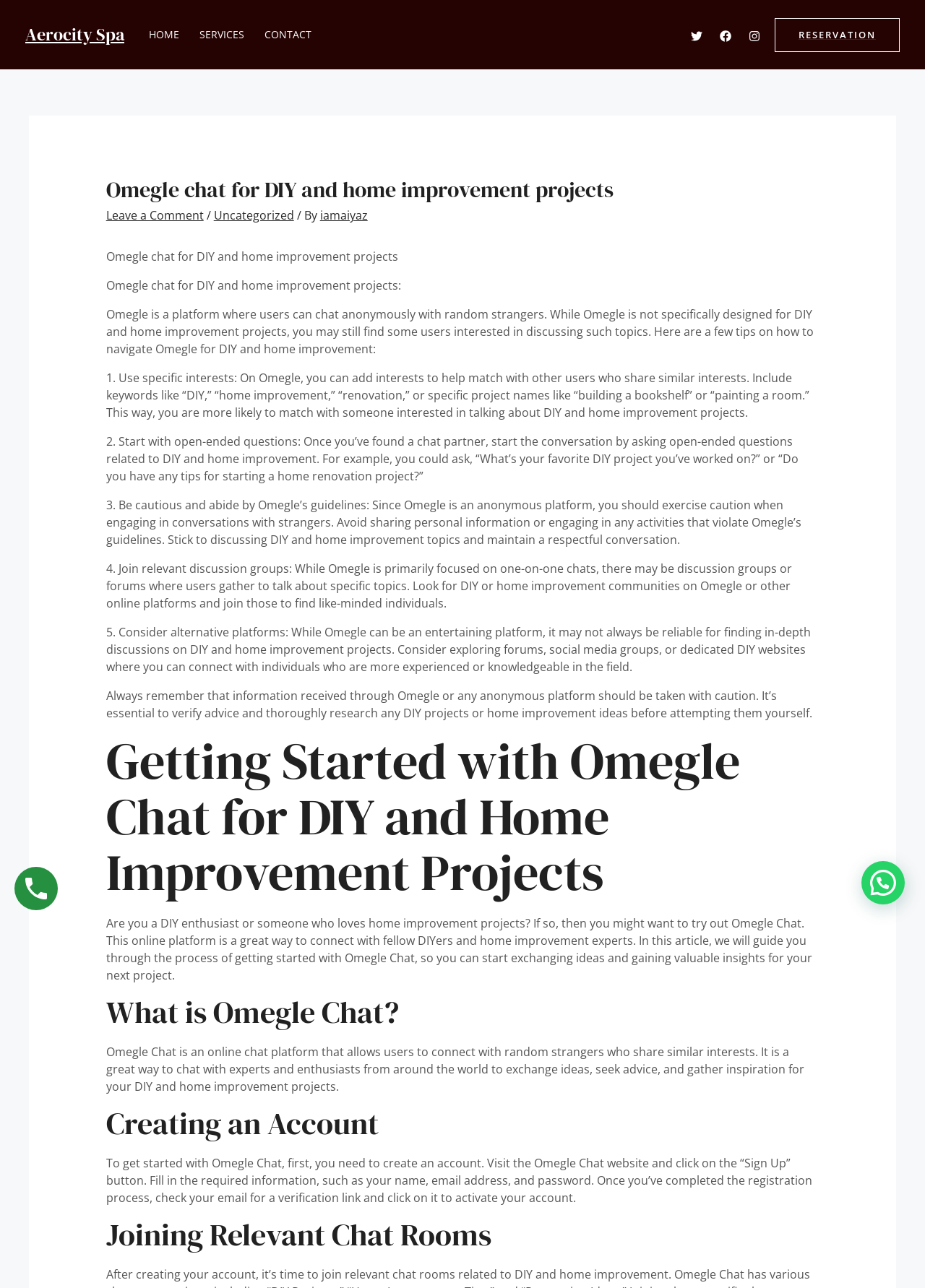Identify the coordinates of the bounding box for the element that must be clicked to accomplish the instruction: "Read the 'Getting Started with Omegle Chat for DIY and Home Improvement Projects' article".

[0.115, 0.569, 0.885, 0.699]